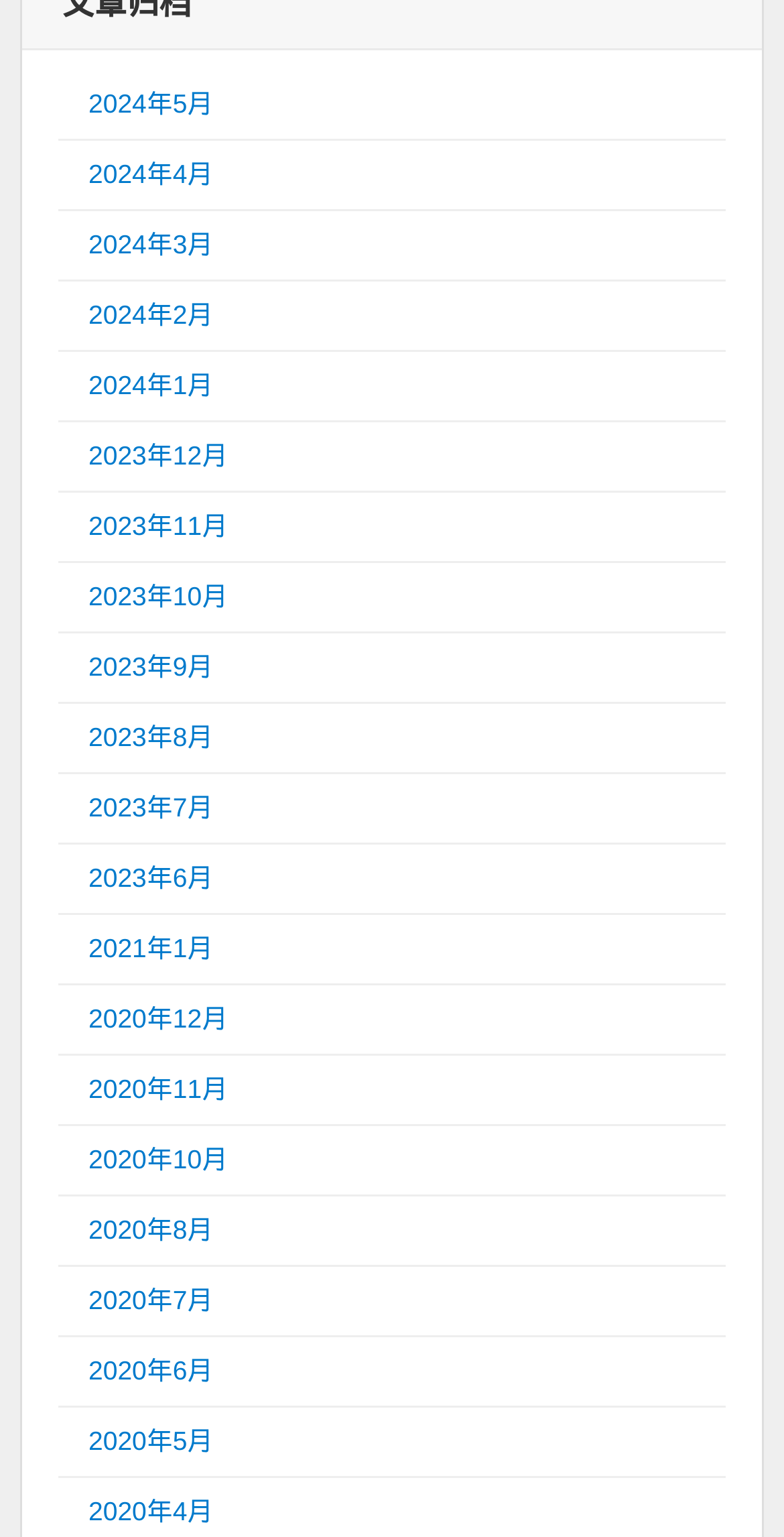Specify the bounding box coordinates for the region that must be clicked to perform the given instruction: "view 2024年5月".

[0.113, 0.058, 0.272, 0.077]